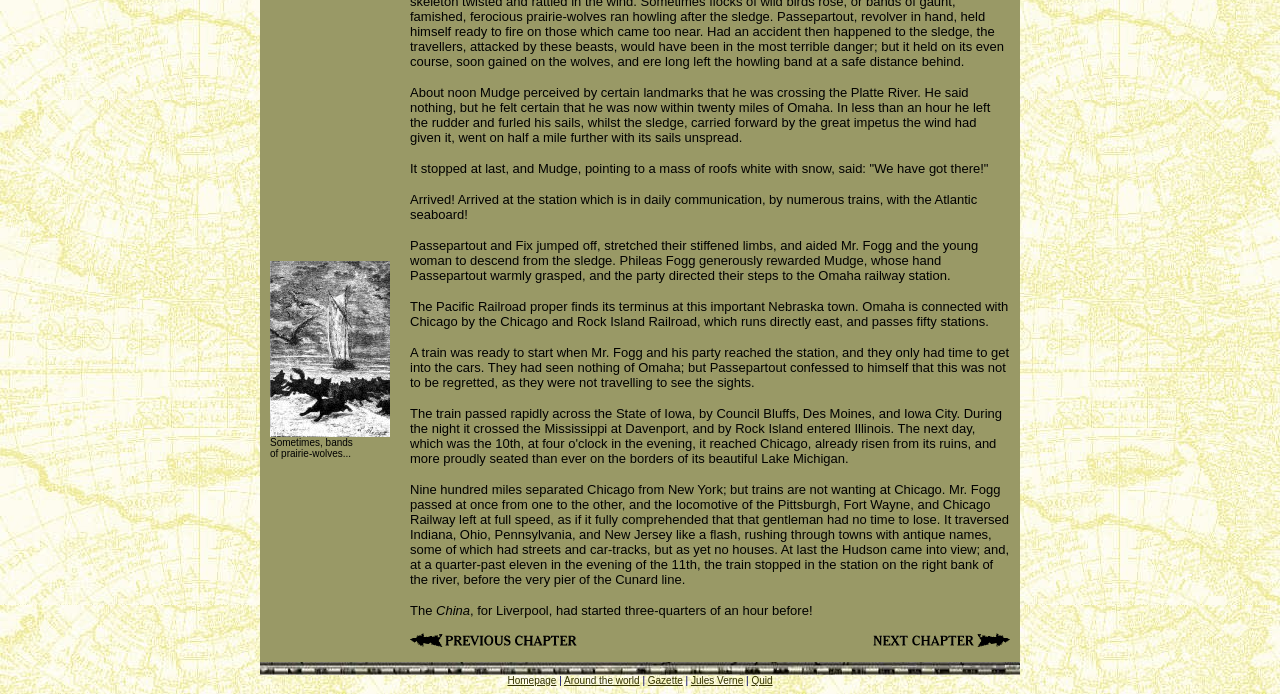Respond to the question below with a single word or phrase:
What separates the links in the bottom row?

|